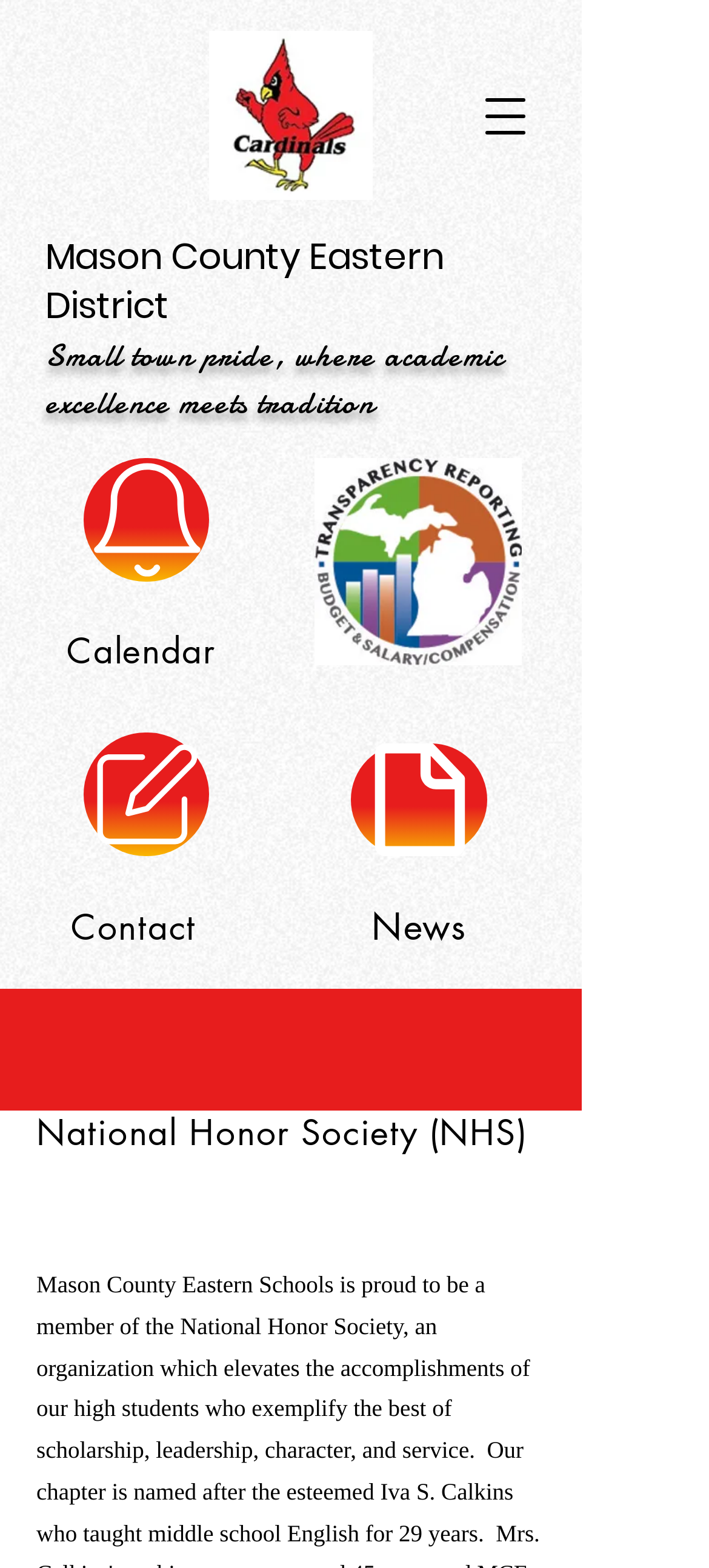What are the three main sections on the webpage? Look at the image and give a one-word or short phrase answer.

Calendar, Contact, News